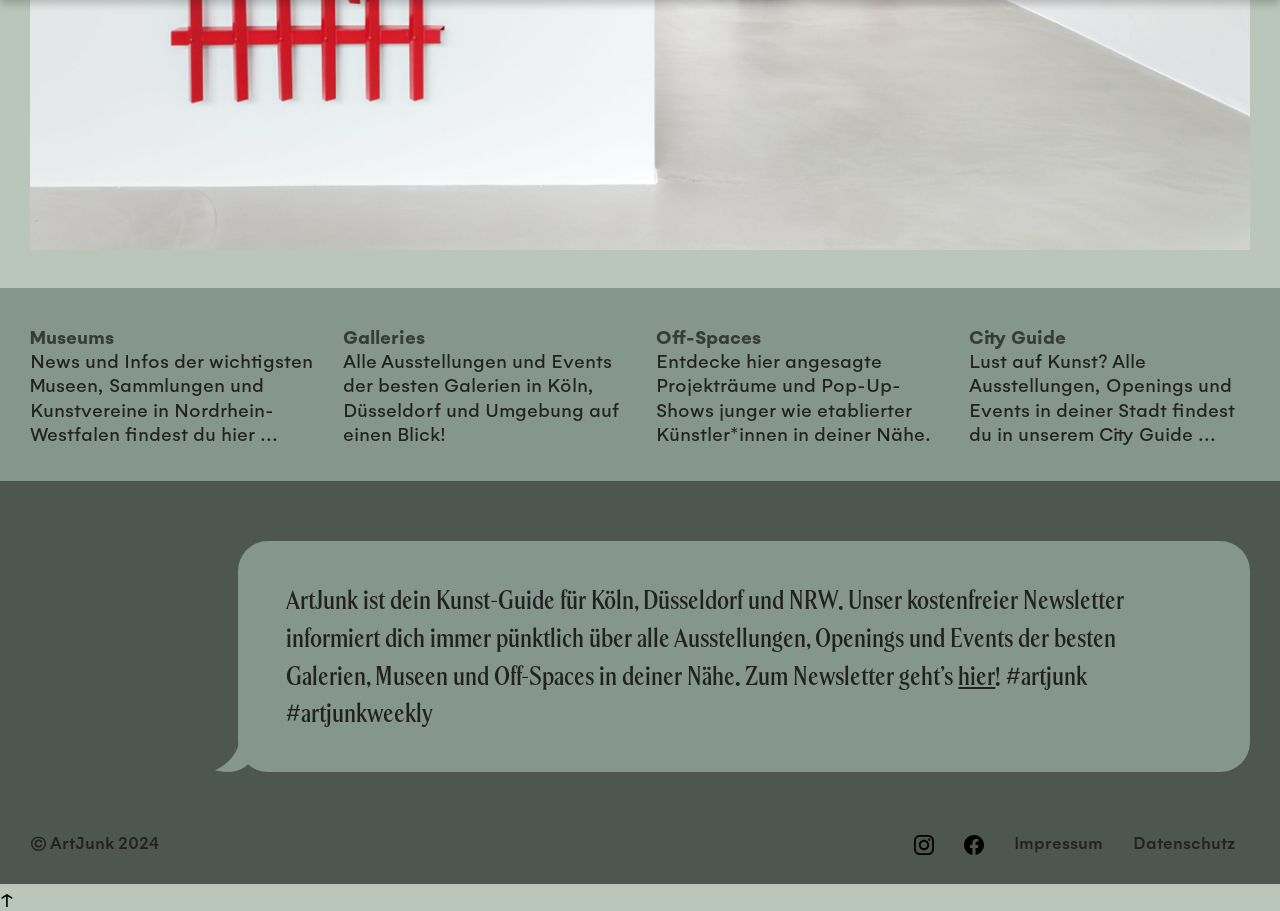Determine the coordinates of the bounding box for the clickable area needed to execute this instruction: "Visit City Guide".

[0.757, 0.355, 0.978, 0.382]